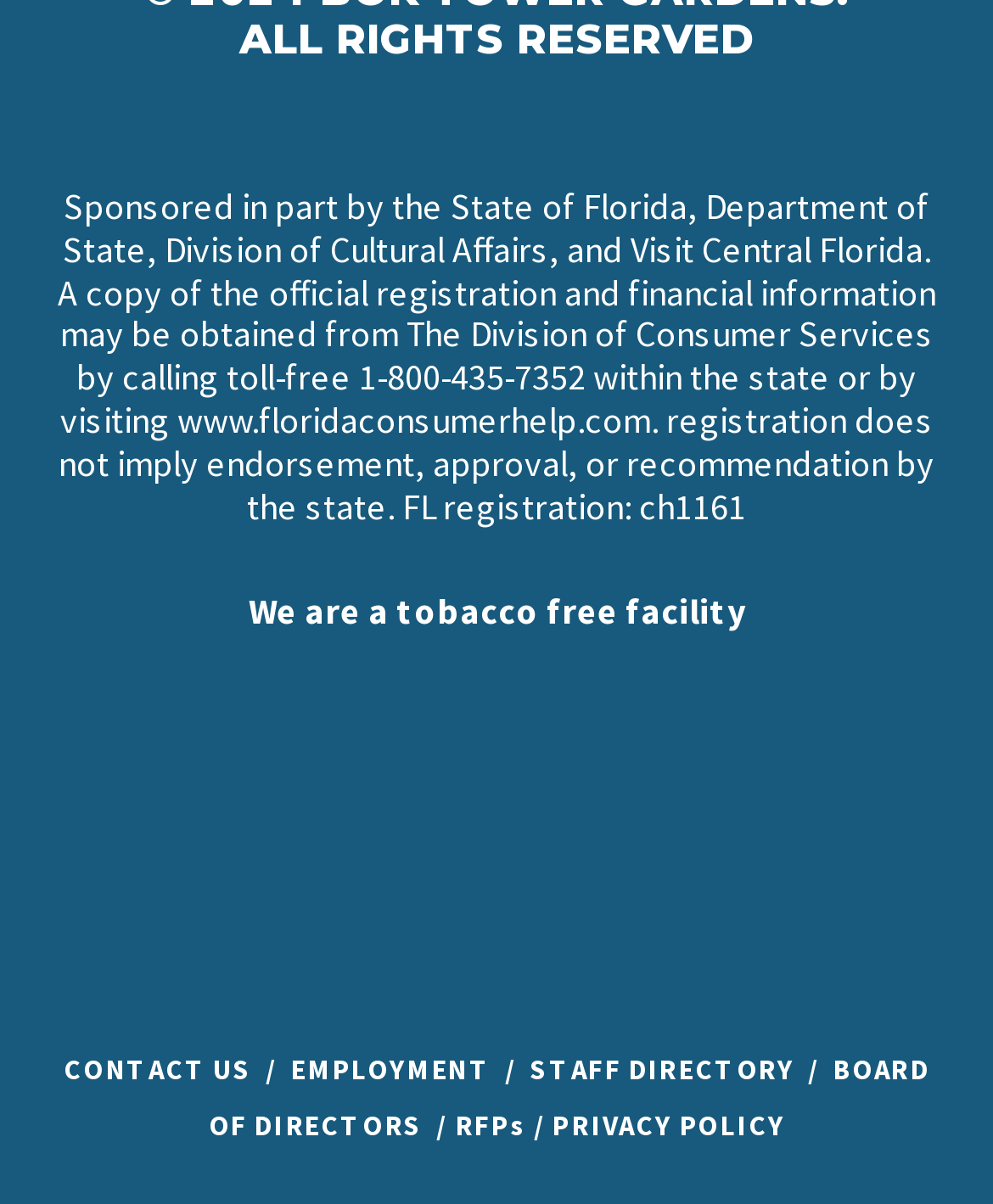What is the name of the organization?
Answer the question using a single word or phrase, according to the image.

Florida ARTS & CULTURE